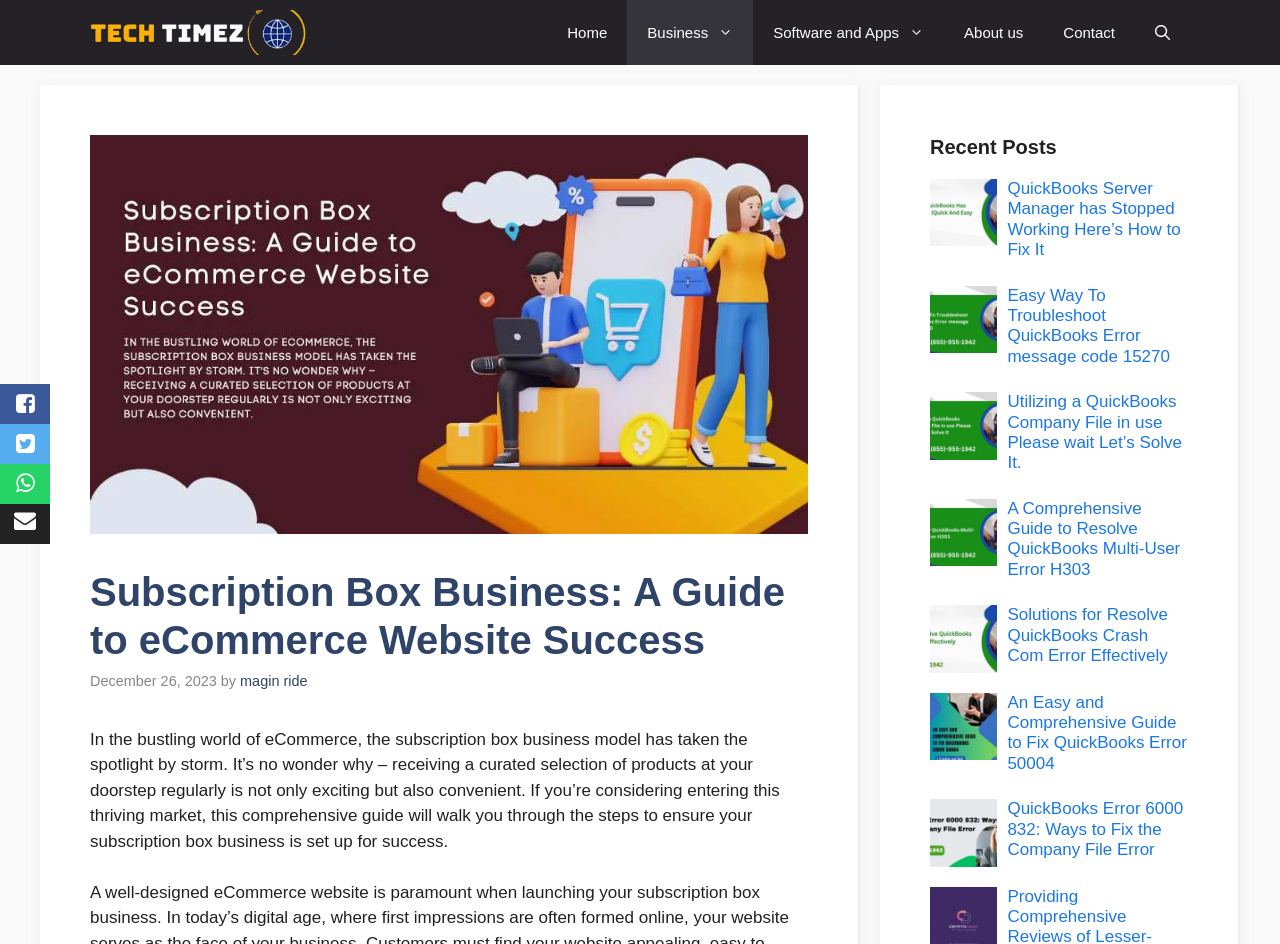What is the name of the website?
Use the image to answer the question with a single word or phrase.

Tech Timez